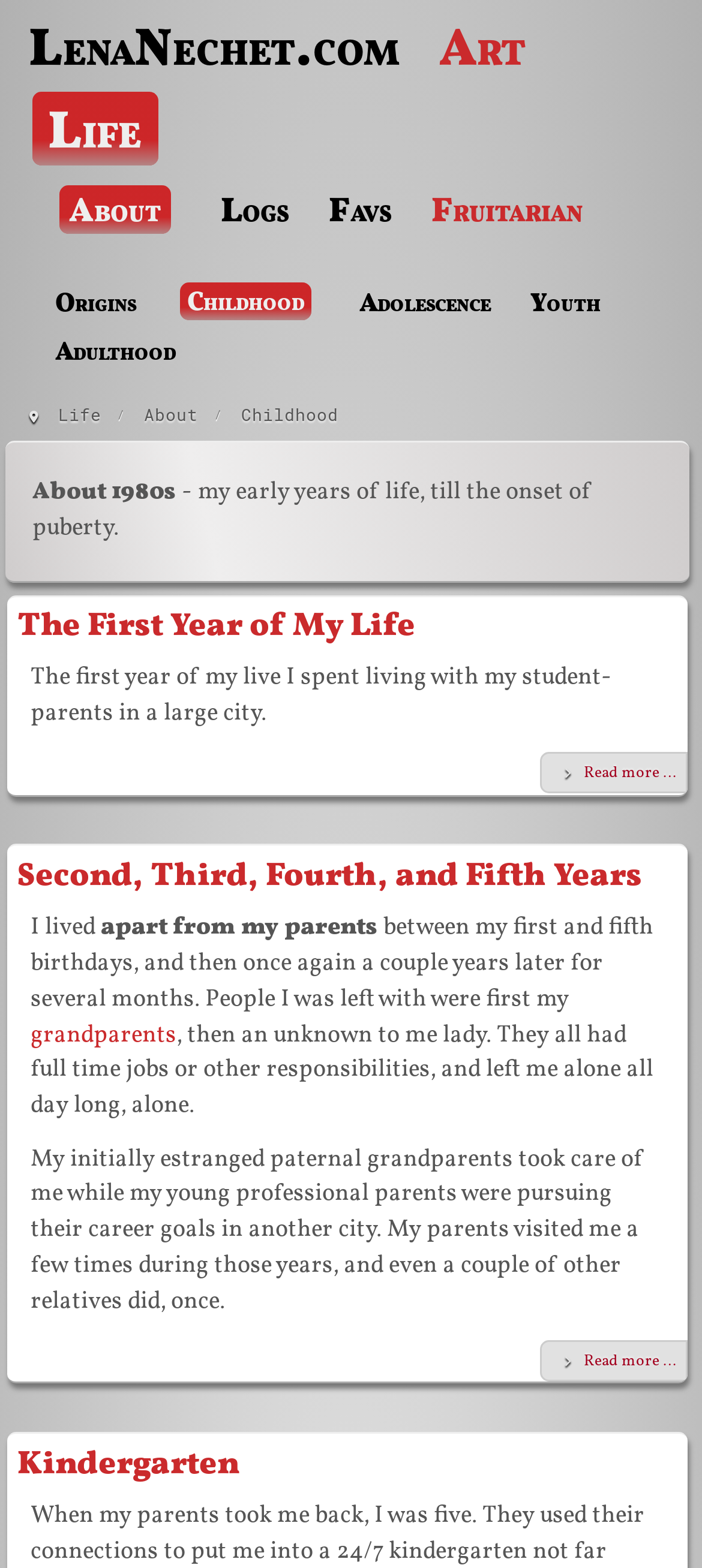Can you find the bounding box coordinates for the element to click on to achieve the instruction: "read about kindergarten"?

[0.025, 0.92, 0.343, 0.944]